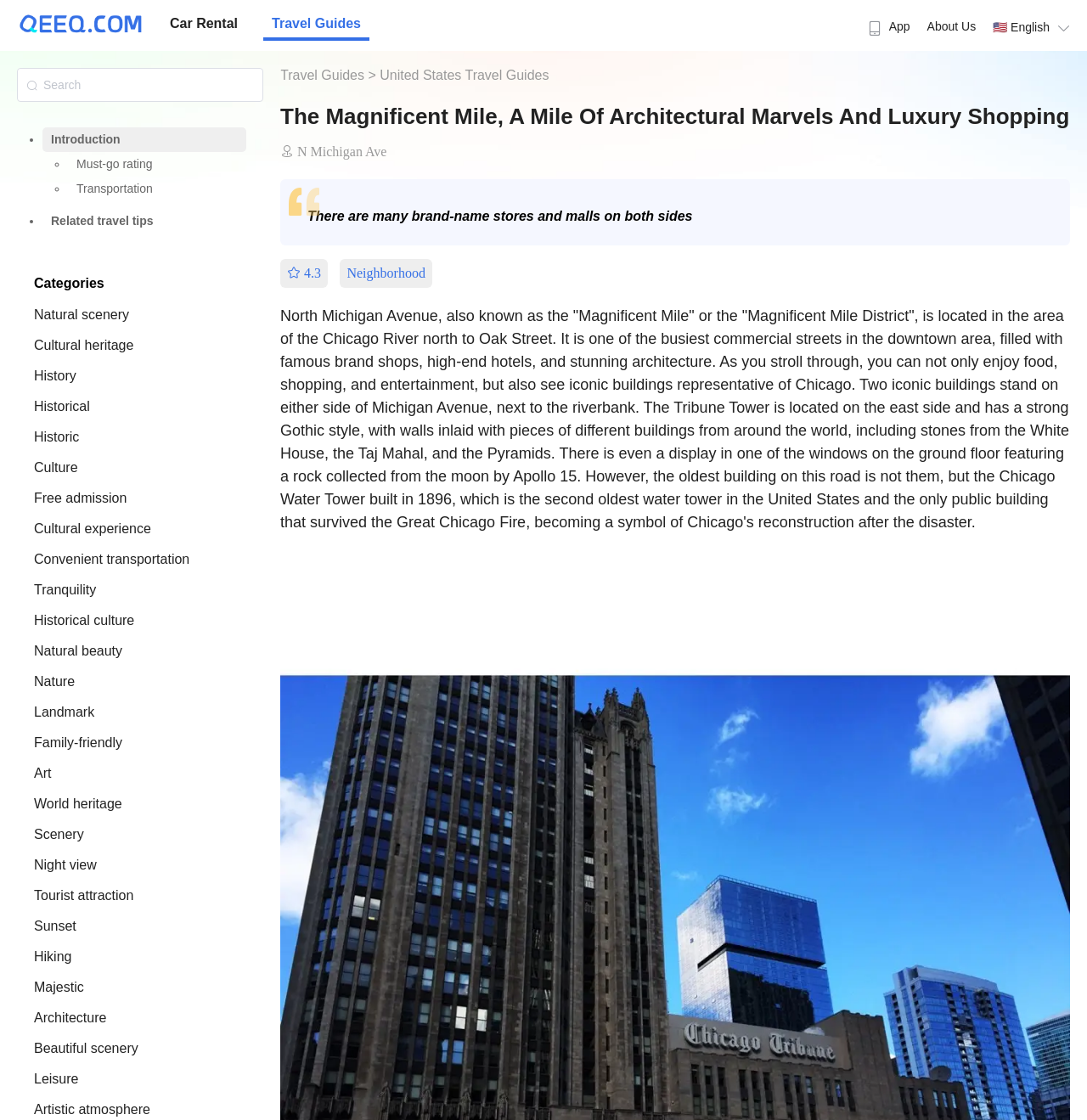Please identify the bounding box coordinates of the element that needs to be clicked to perform the following instruction: "Search for travel guides".

[0.016, 0.061, 0.242, 0.091]